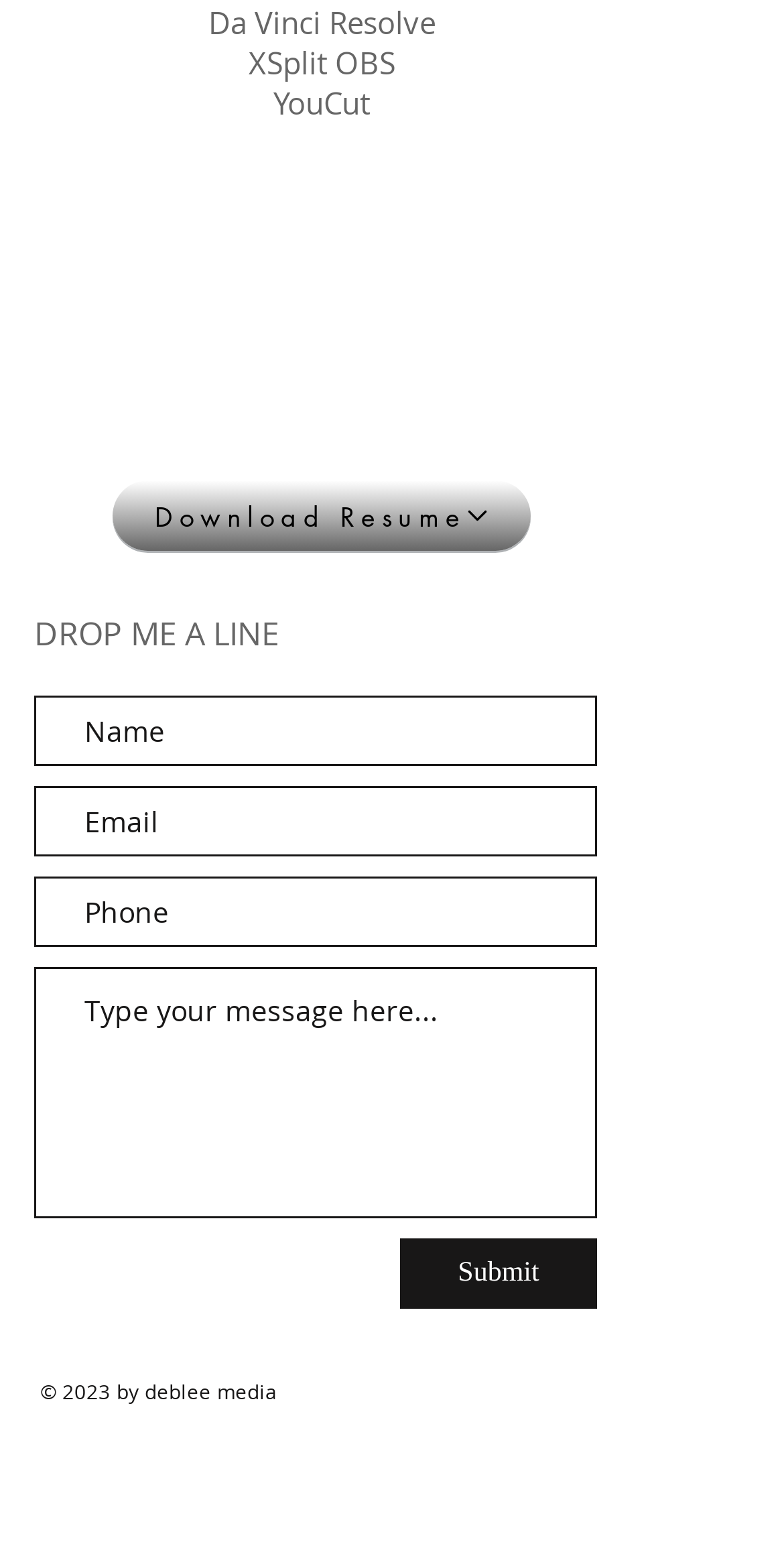Determine the bounding box coordinates of the region I should click to achieve the following instruction: "contact via email". Ensure the bounding box coordinates are four float numbers between 0 and 1, i.e., [left, top, right, bottom].

[0.044, 0.507, 0.762, 0.553]